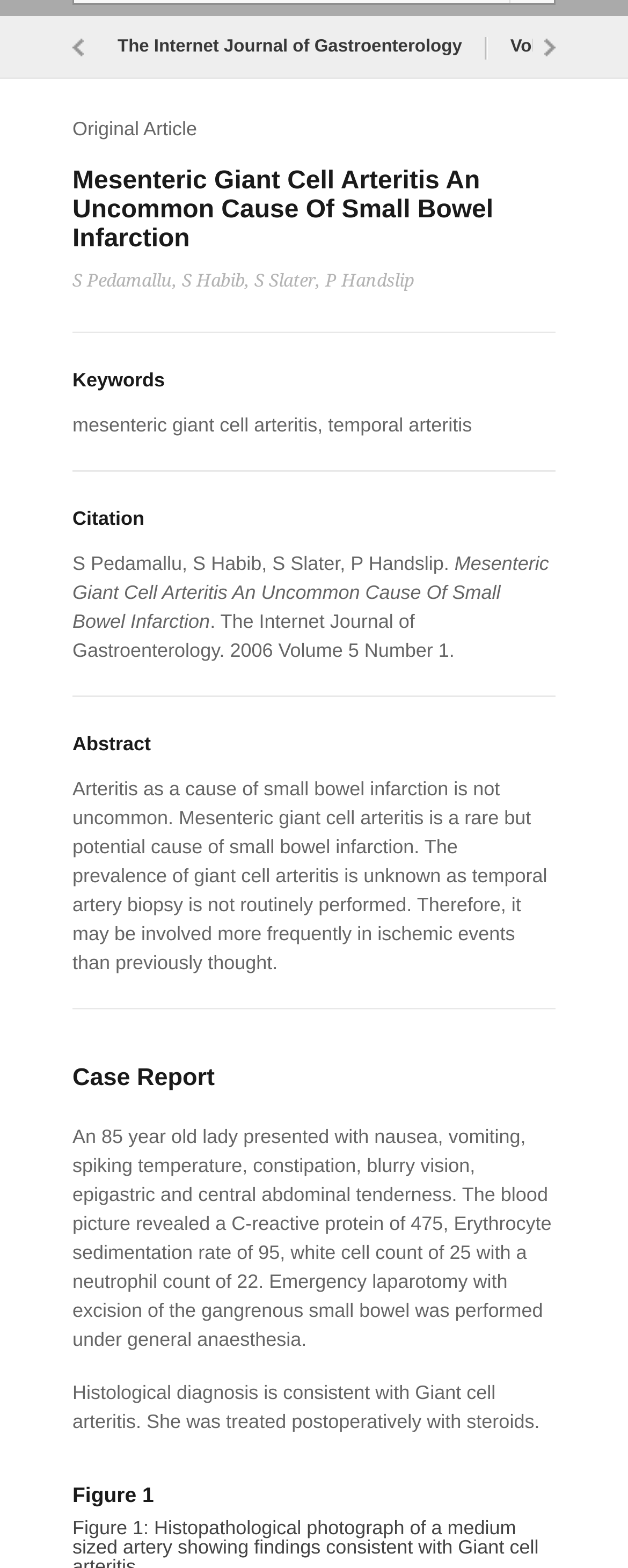Bounding box coordinates are specified in the format (top-left x, top-left y, bottom-right x, bottom-right y). All values are floating point numbers bounded between 0 and 1. Please provide the bounding box coordinate of the region this sentence describes: Volume 5

[0.777, 0.01, 0.972, 0.05]